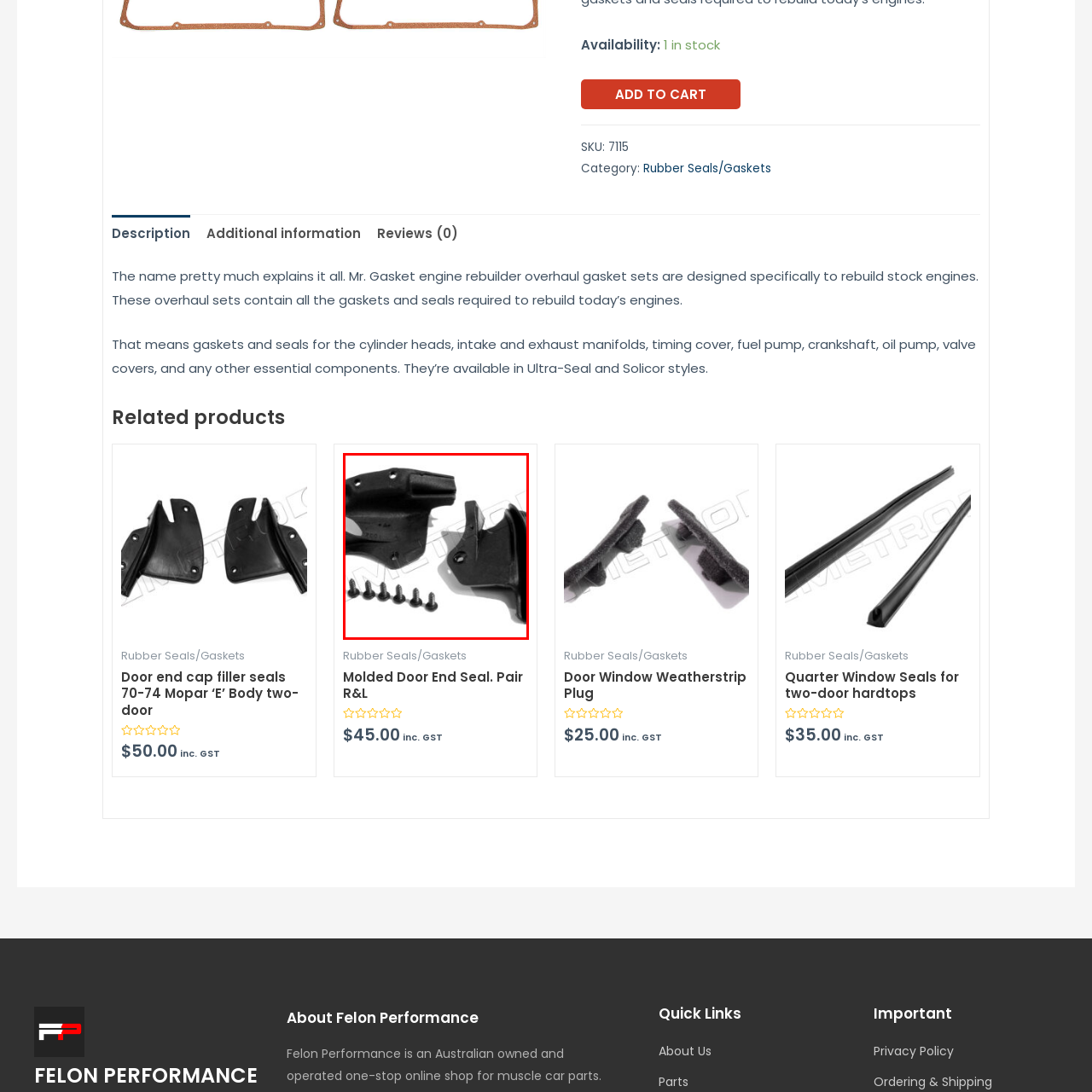Who may benefit from this product?
Review the image inside the red bounding box and give a detailed answer.

The door end seals are particularly beneficial for classic car enthusiasts who want to preserve their automobiles in optimal condition, as they help to maintain the integrity and performance of the vehicle, ensuring it remains in good working order.